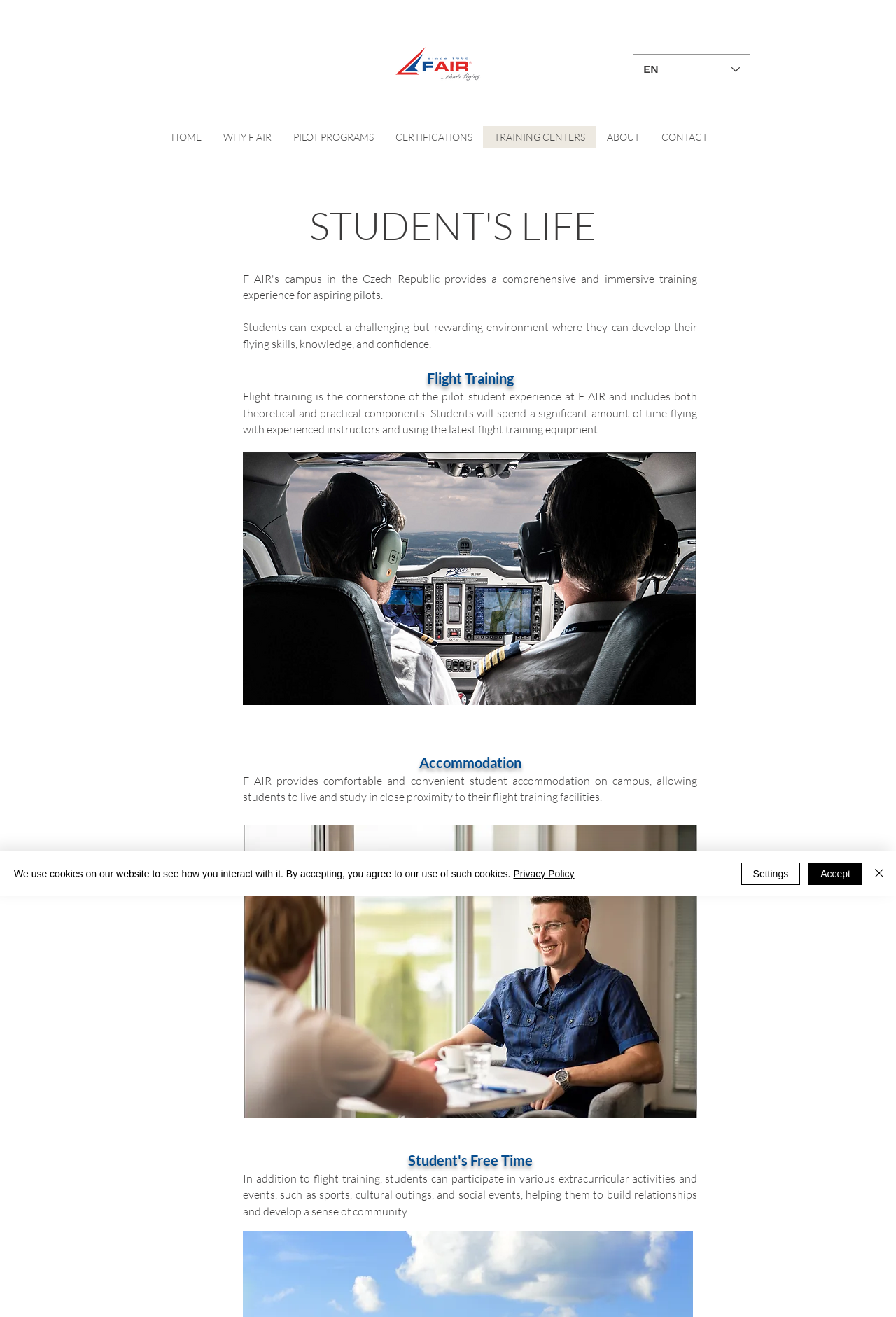Please find and report the bounding box coordinates of the element to click in order to perform the following action: "Select a language from the Language Selector". The coordinates should be expressed as four float numbers between 0 and 1, in the format [left, top, right, bottom].

[0.706, 0.041, 0.838, 0.065]